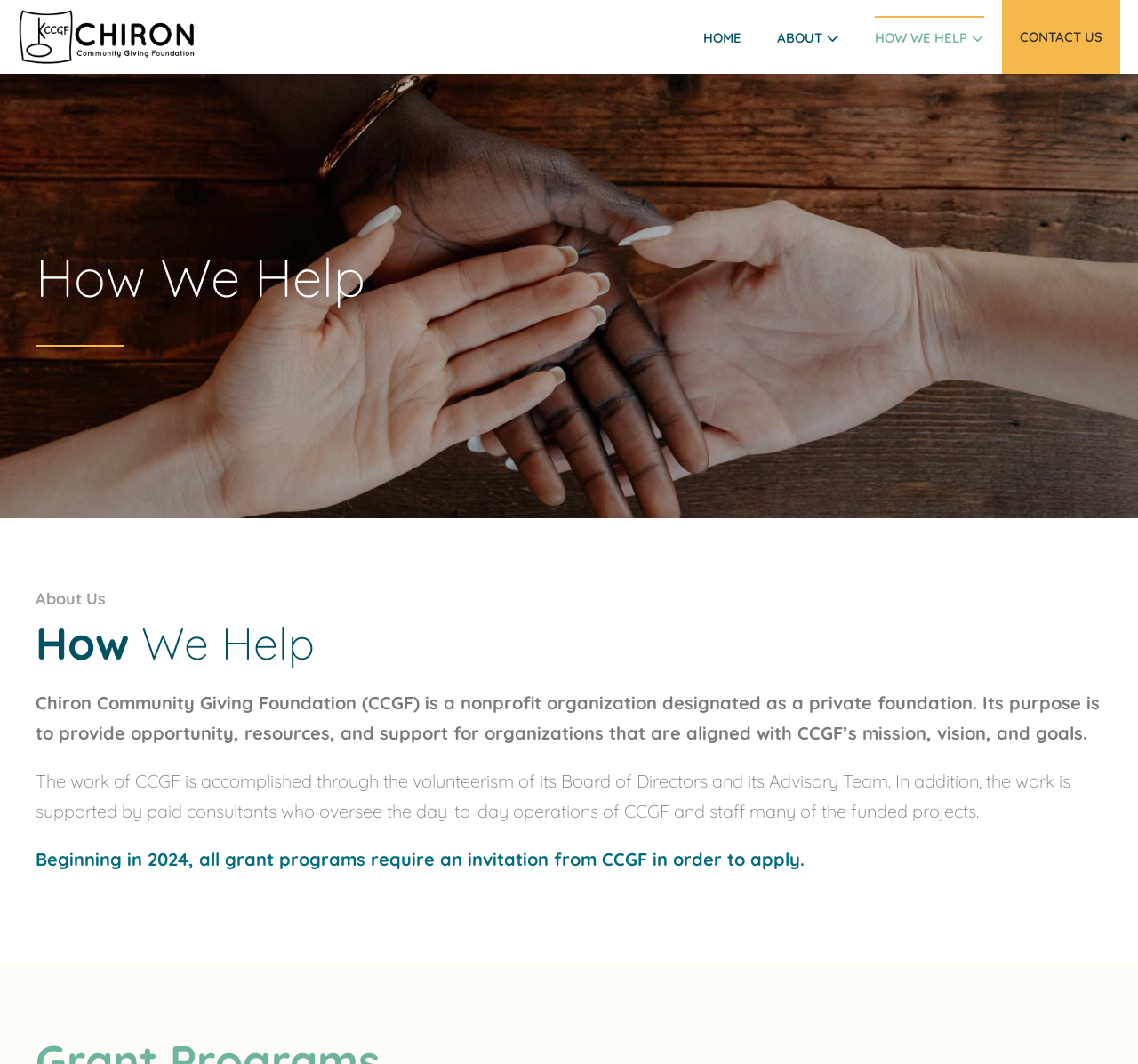Provide a short answer to the following question with just one word or phrase: What type of organization is CCGF?

nonprofit